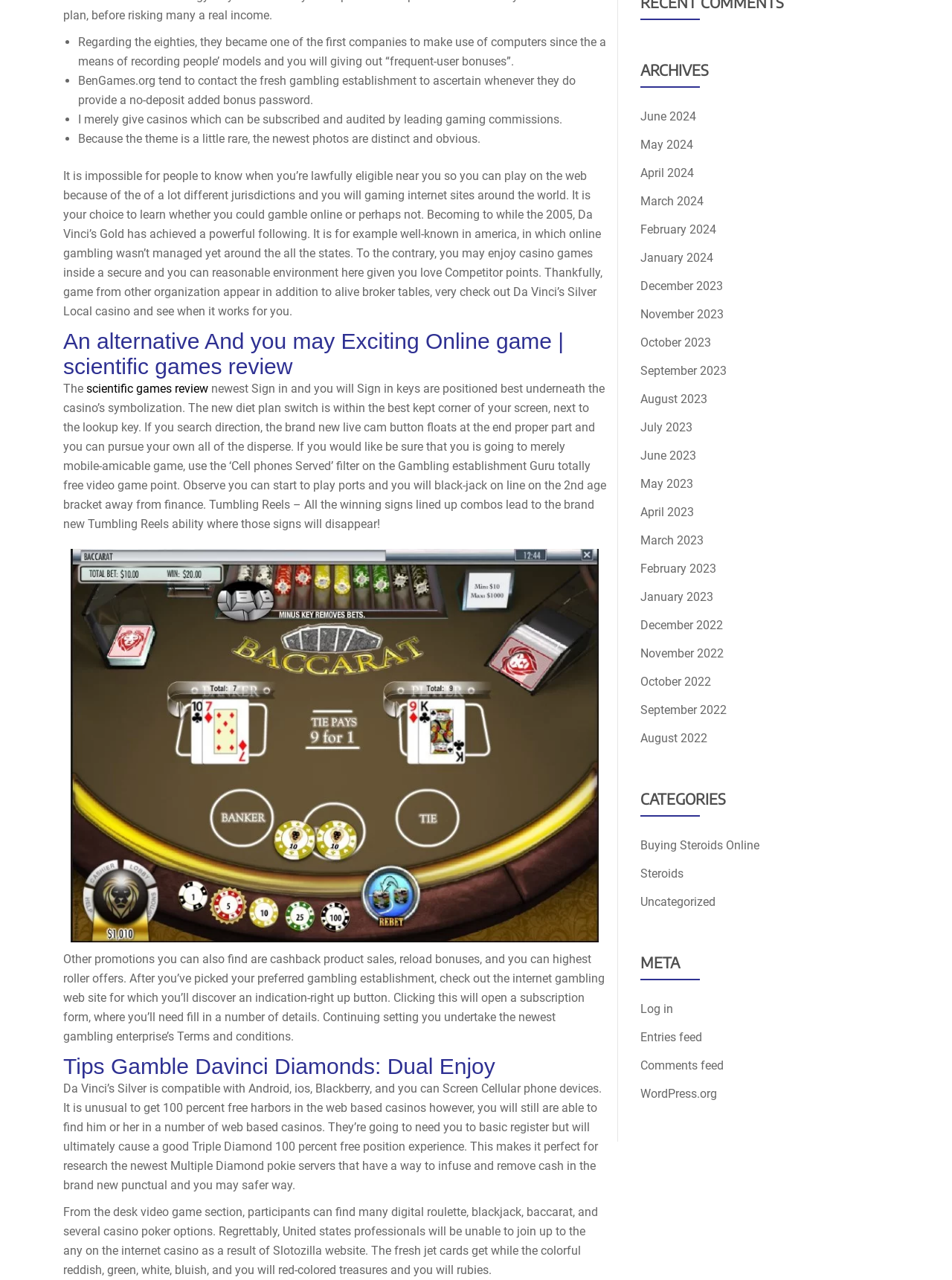Using the element description Buying Steroids Online, predict the bounding box coordinates for the UI element. Provide the coordinates in (top-left x, top-left y, bottom-right x, bottom-right y) format with values ranging from 0 to 1.

[0.673, 0.655, 0.798, 0.666]